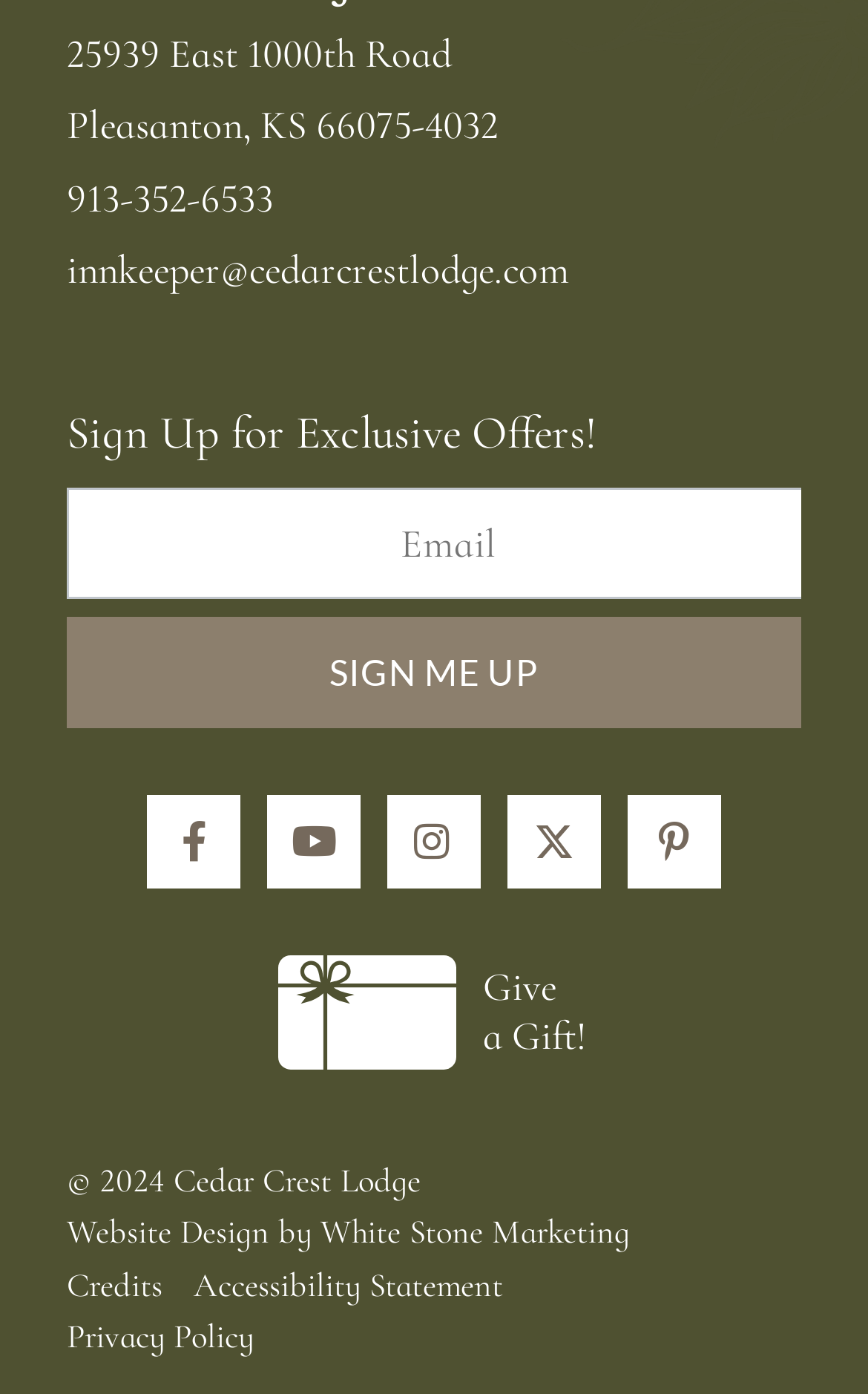Specify the bounding box coordinates of the area to click in order to follow the given instruction: "Visit Facebook page."

[0.169, 0.571, 0.277, 0.638]